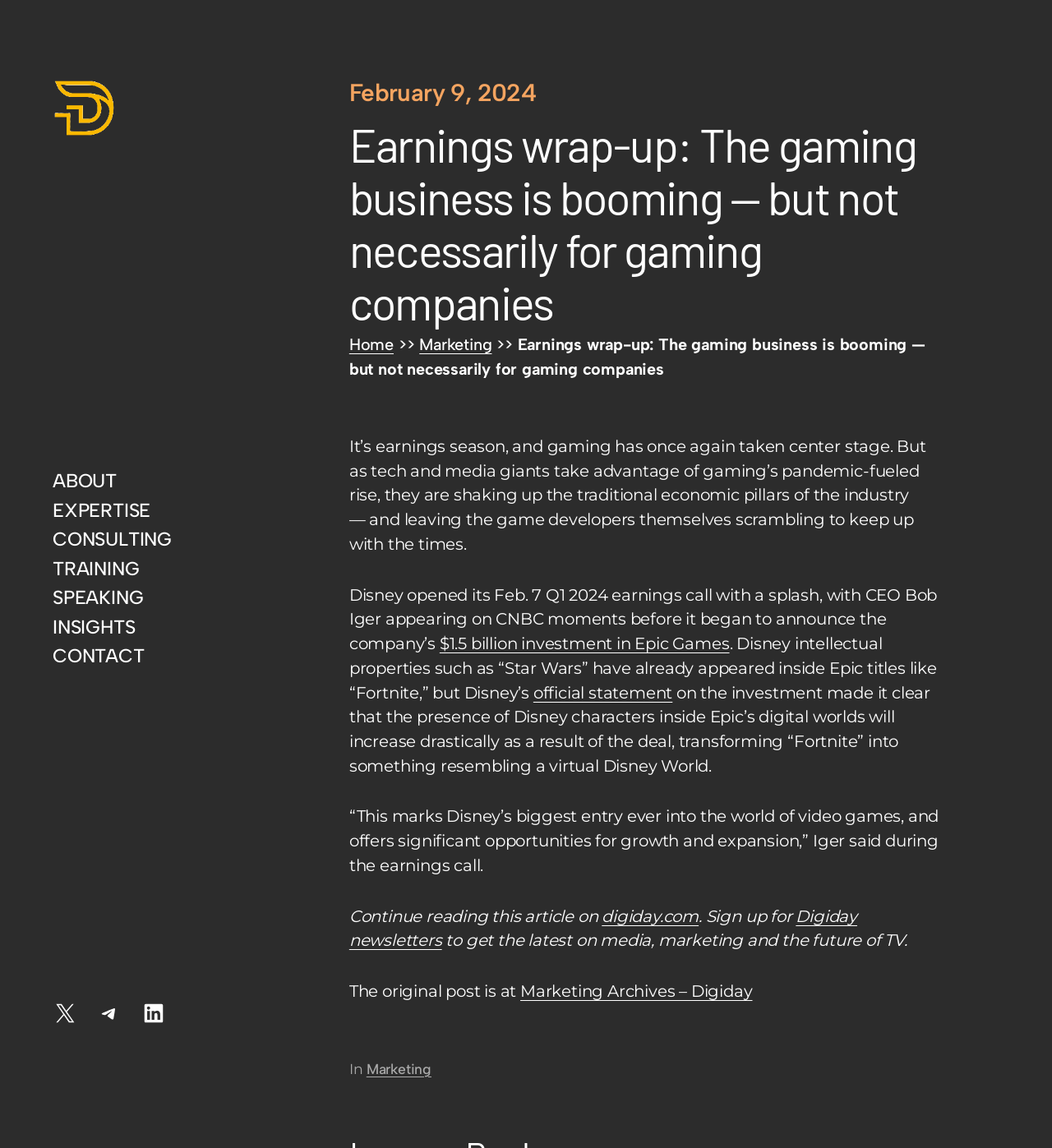Locate the bounding box coordinates of the element to click to perform the following action: 'Click on Marketing'. The coordinates should be given as four float values between 0 and 1, in the form of [left, top, right, bottom].

[0.399, 0.292, 0.468, 0.309]